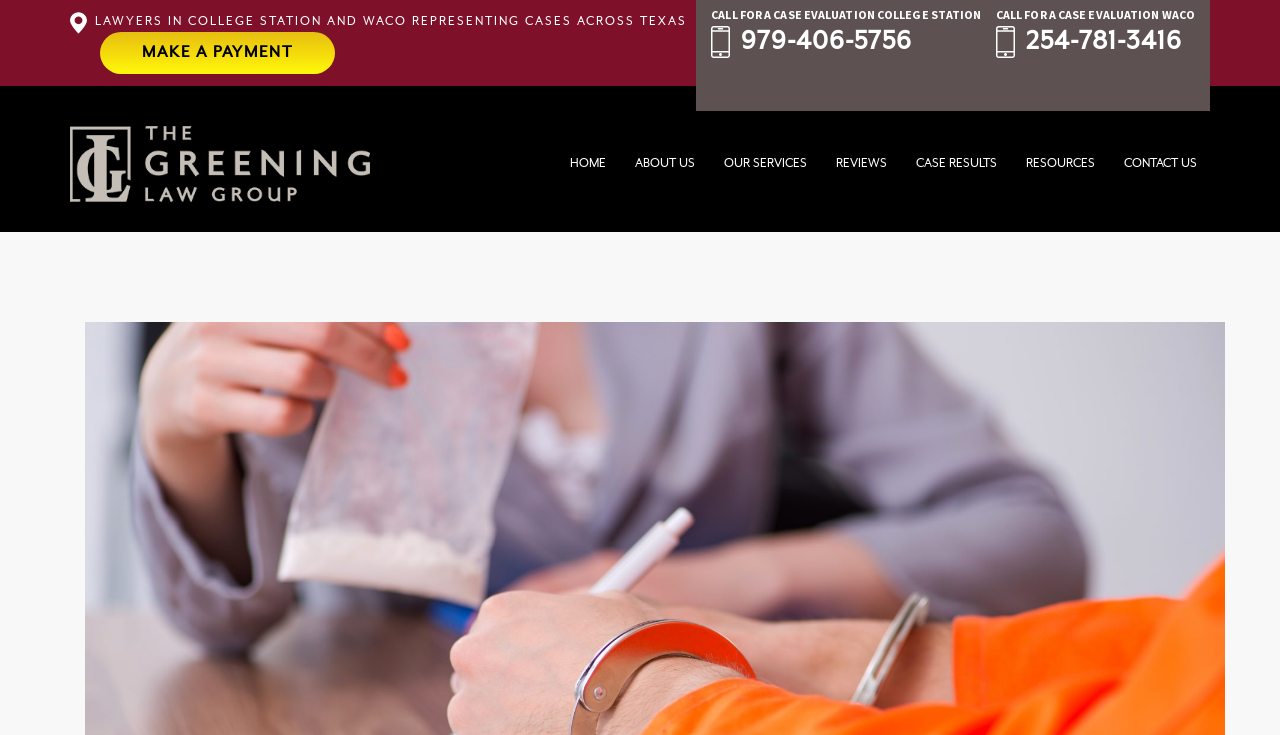What is the purpose of the 'MAKE A PAYMENT' link?
Using the information from the image, provide a comprehensive answer to the question.

I inferred the purpose of the link by looking at the text 'MAKE A PAYMENT', which suggests that it allows users to make a payment.